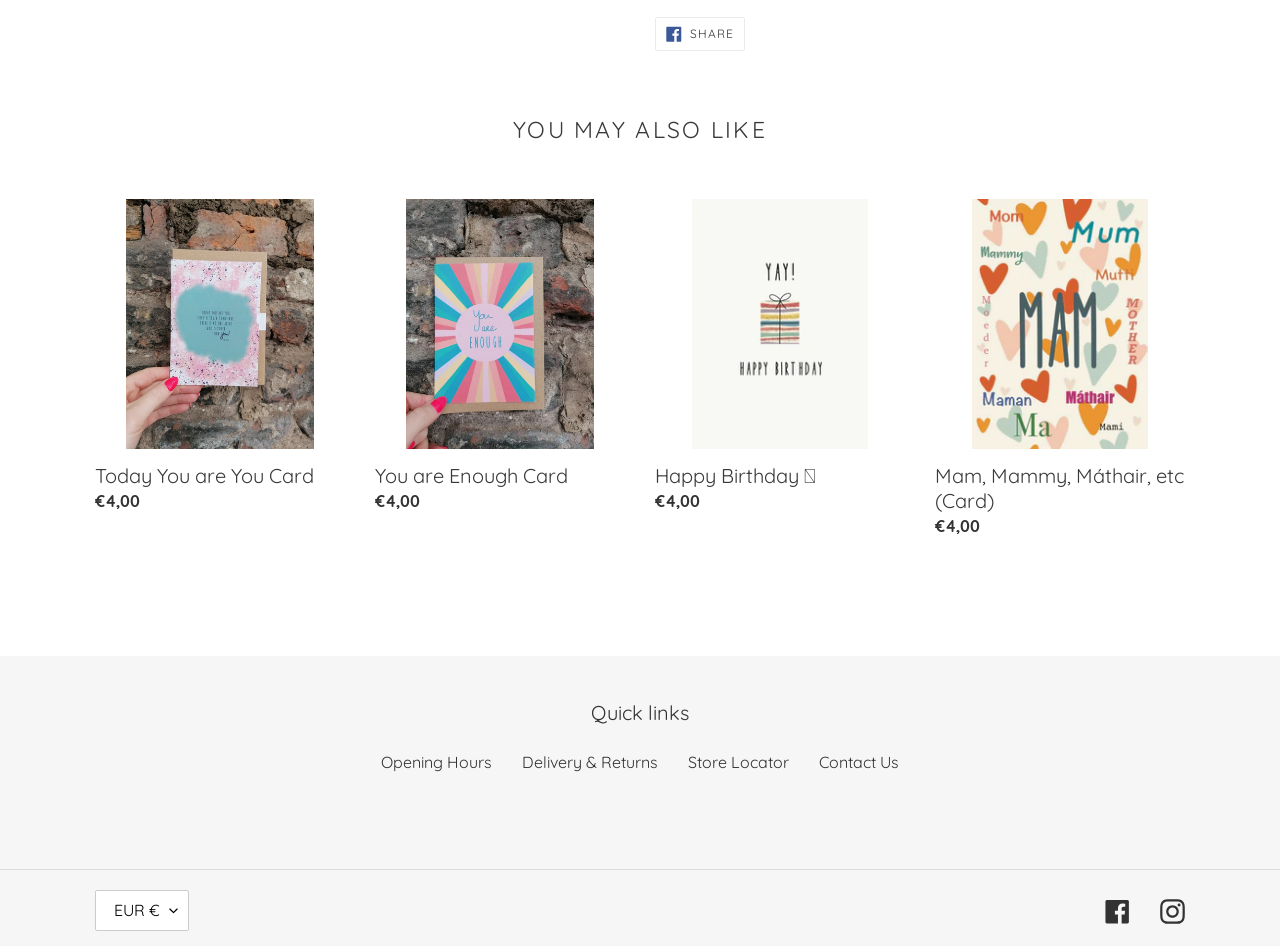Answer the question below with a single word or a brief phrase: 
How many social media links are at the bottom of the page?

2